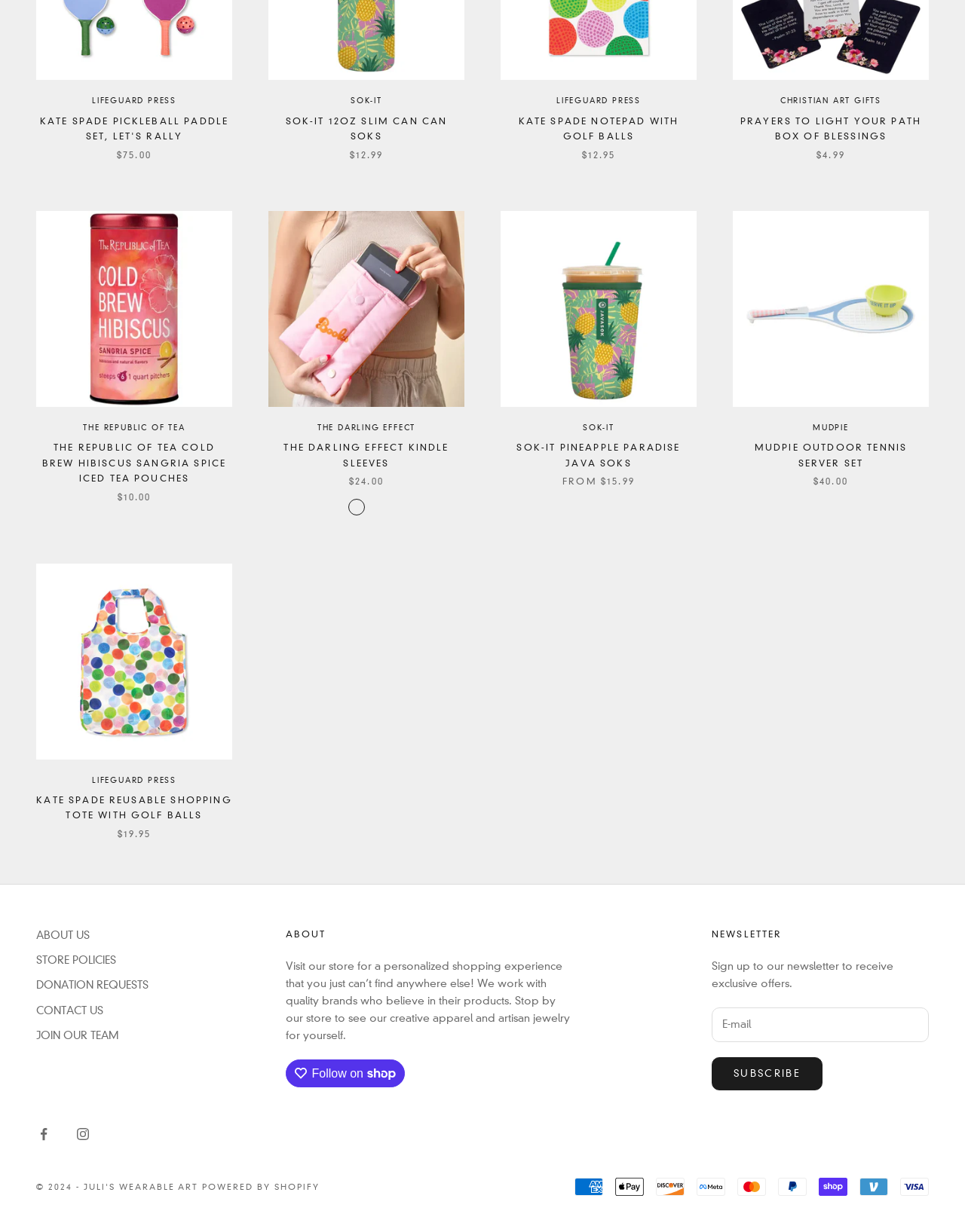Answer the question briefly using a single word or phrase: 
What is the function of the button with the text 'SUBSCRIBE'?

Newsletter subscription